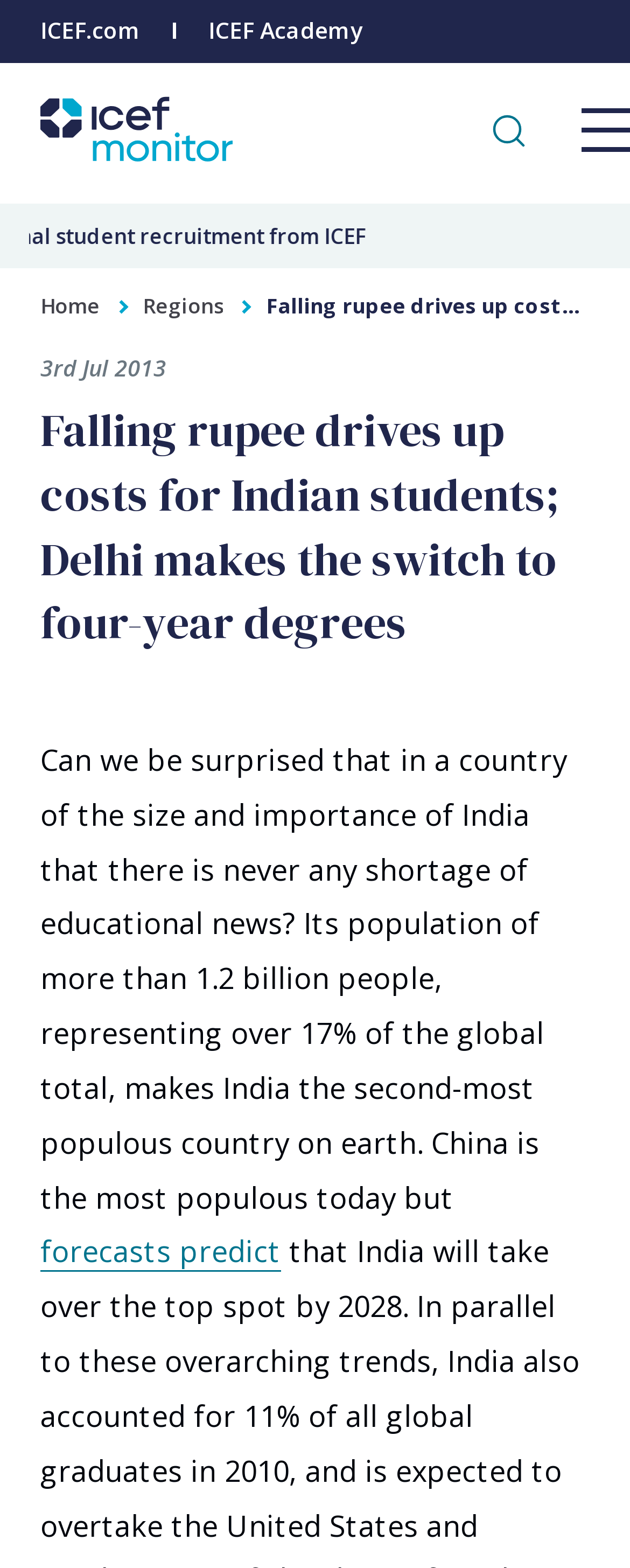What is the date of the article?
With the help of the image, please provide a detailed response to the question.

I found the date of the article by looking at the StaticText element with the content '3rd Jul 2013' which is likely to be the date of the article.